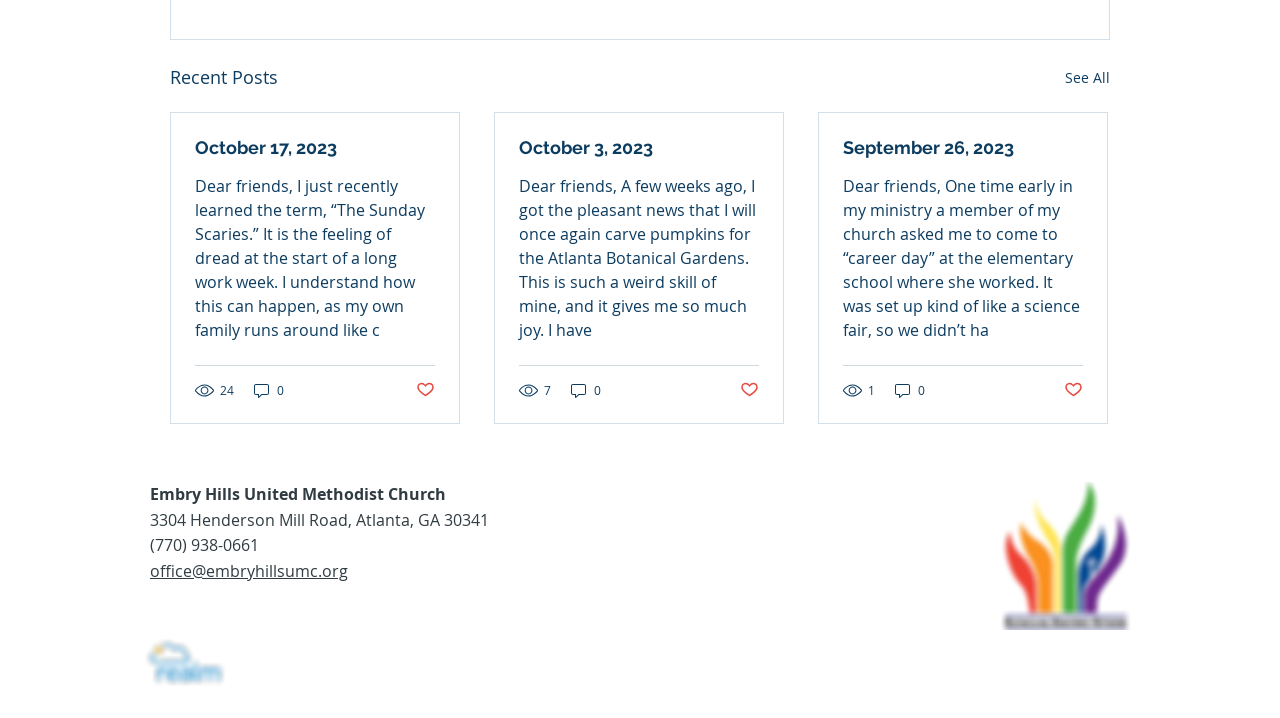Could you indicate the bounding box coordinates of the region to click in order to complete this instruction: "Read the article posted on October 17, 2023".

[0.152, 0.191, 0.34, 0.22]